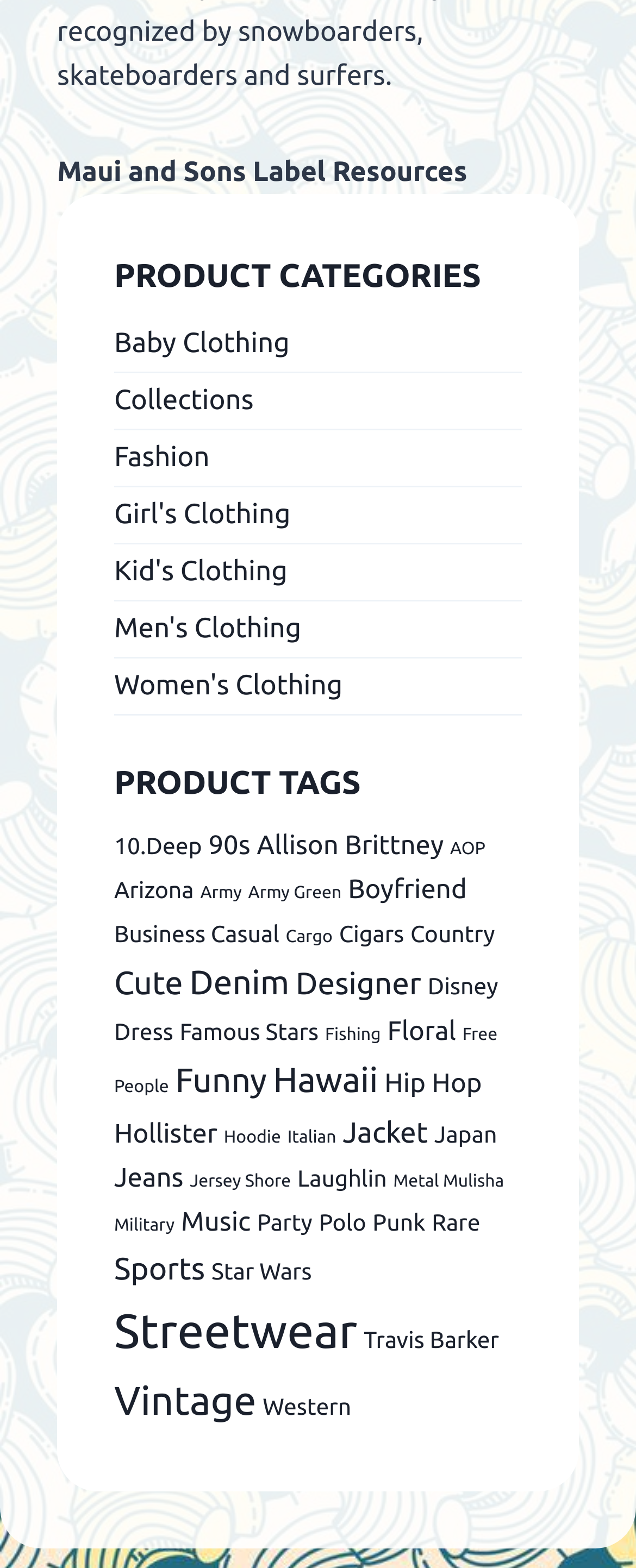Provide a brief response in the form of a single word or phrase:
What is the first product tag?

10.Deep